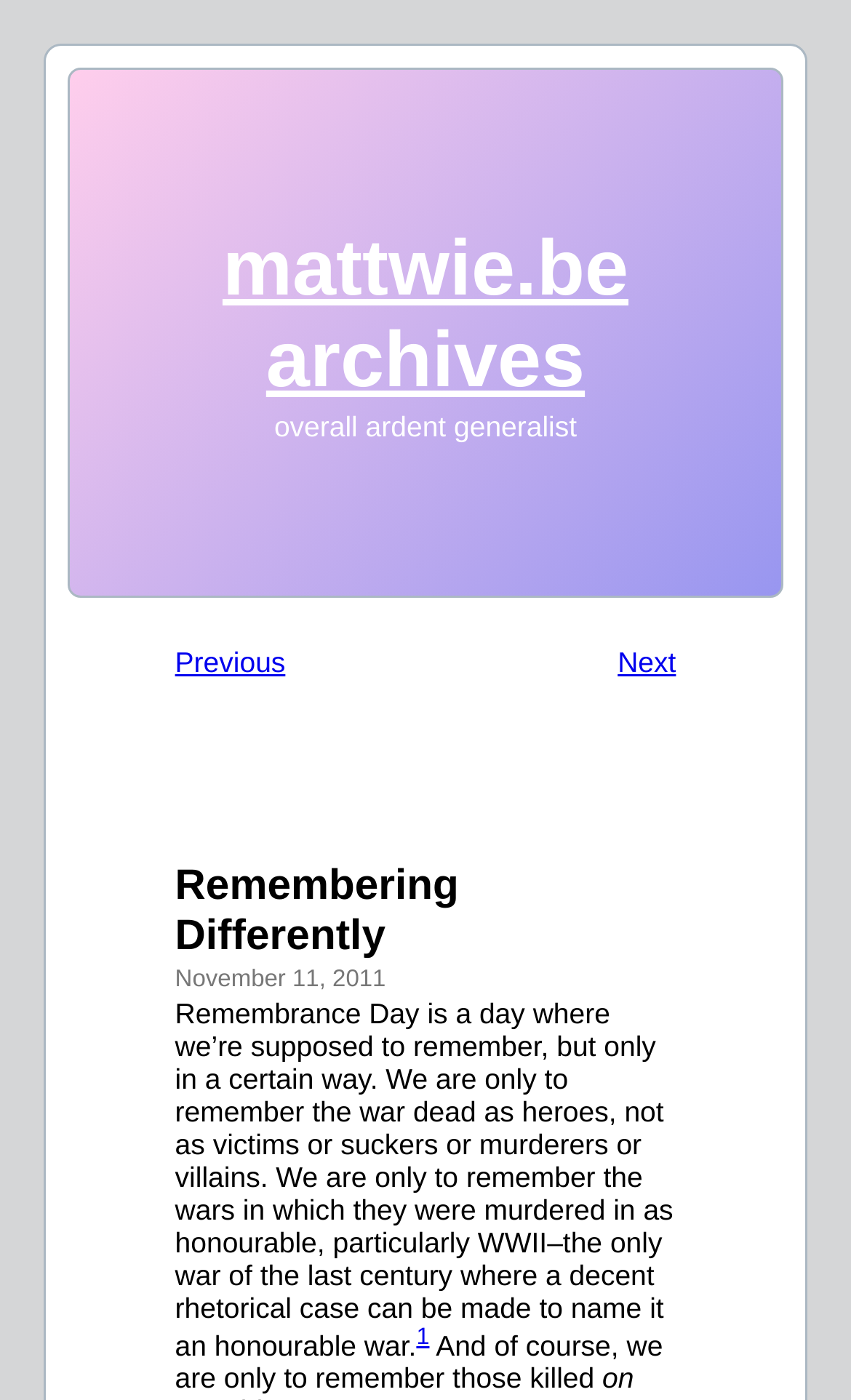Look at the image and give a detailed response to the following question: What is the significance of WWII in the article?

The significance of WWII in the article can be inferred from the text, which states that WWII is 'the only war of the last century where a decent rhetorical case can be made to name it an honourable war.' This suggests that WWII is considered an exception to the general rule, and that it is viewed as a more justified or noble conflict.